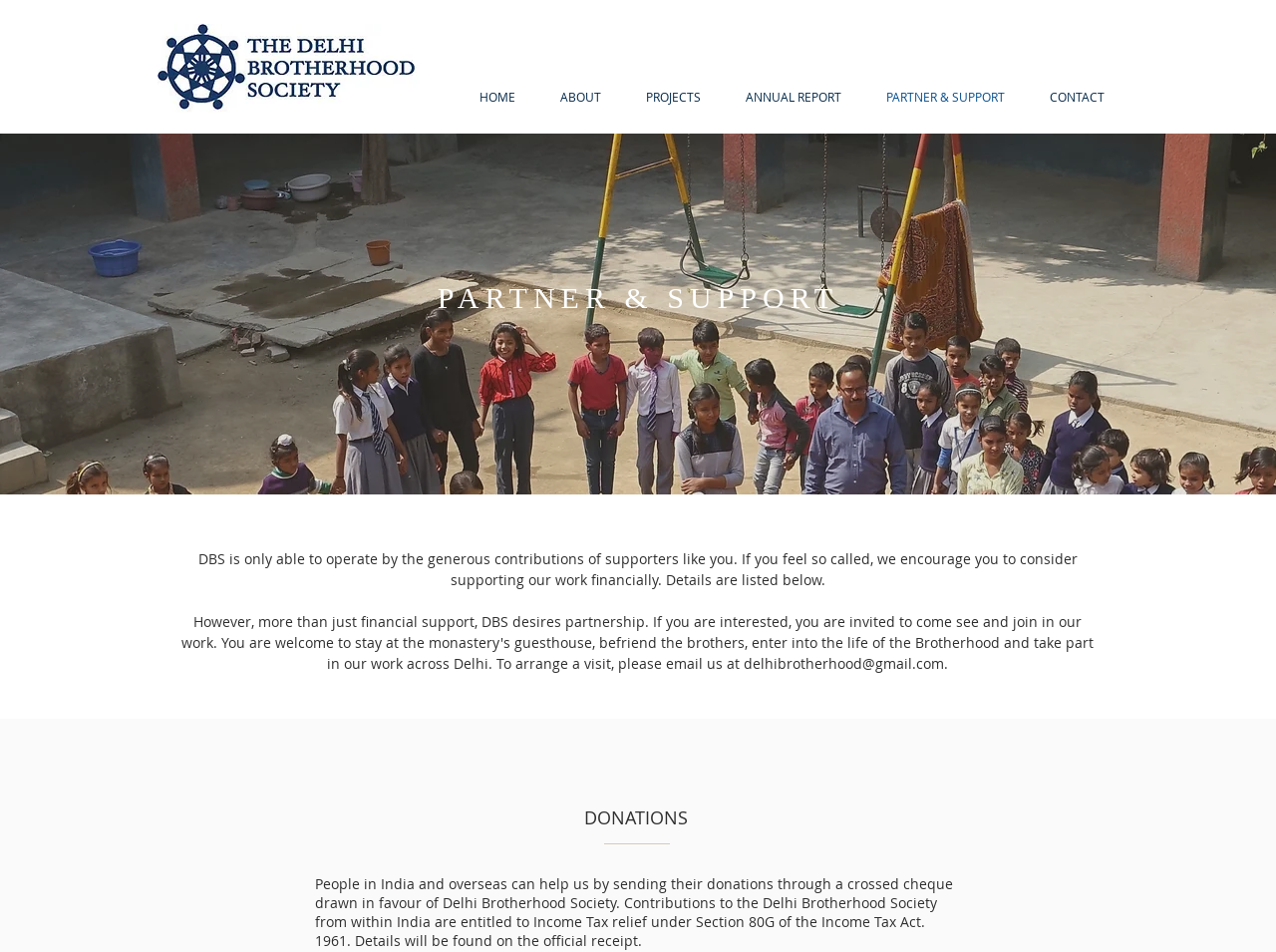What are the navigation links on the webpage?
Provide a one-word or short-phrase answer based on the image.

HOME, ABOUT, PROJECTS, ANNUAL REPORT, PARTNER & SUPPORT, CONTACT